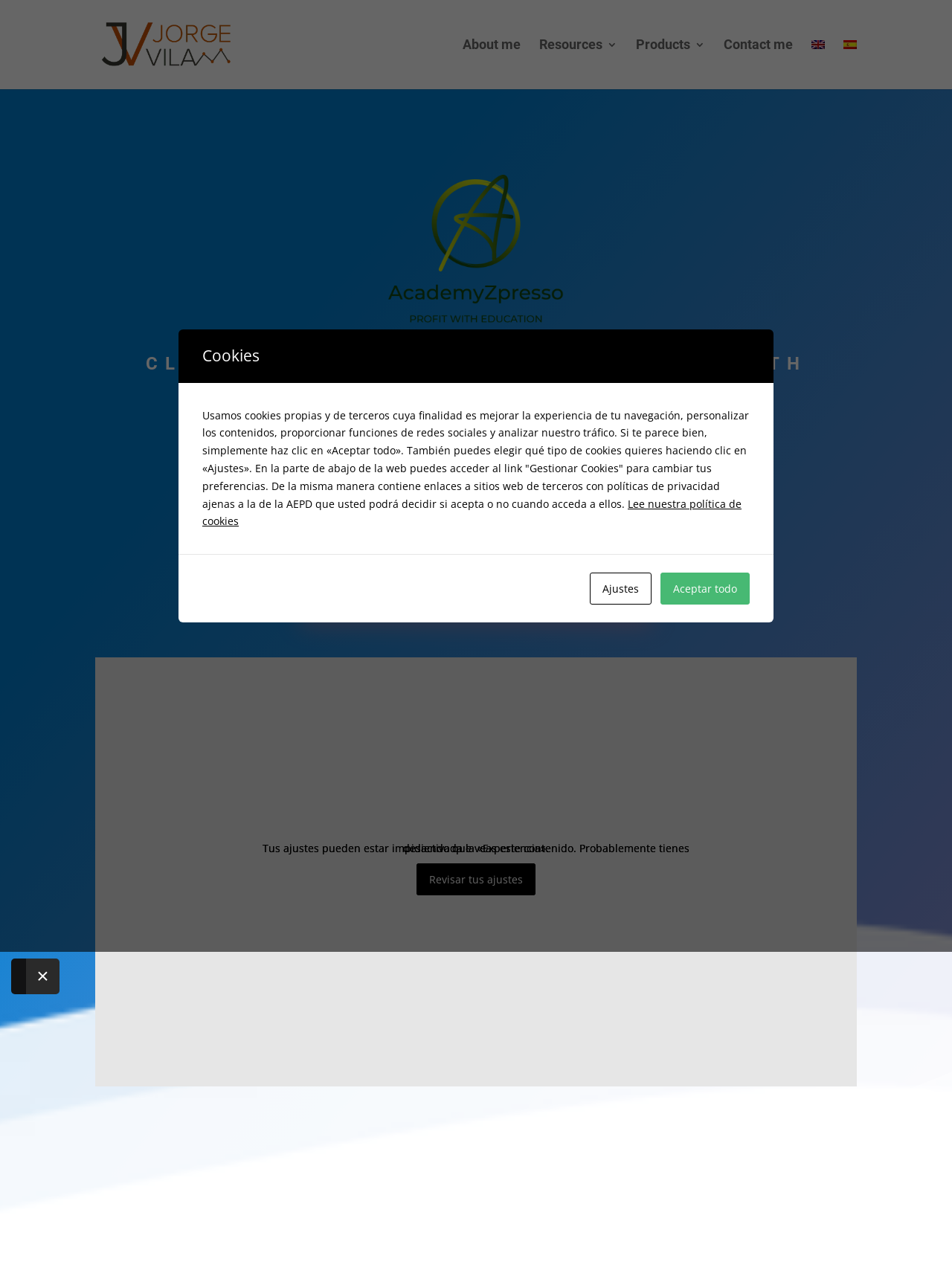Find and specify the bounding box coordinates that correspond to the clickable region for the instruction: "Click on the 'Products 3' link".

[0.668, 0.031, 0.741, 0.07]